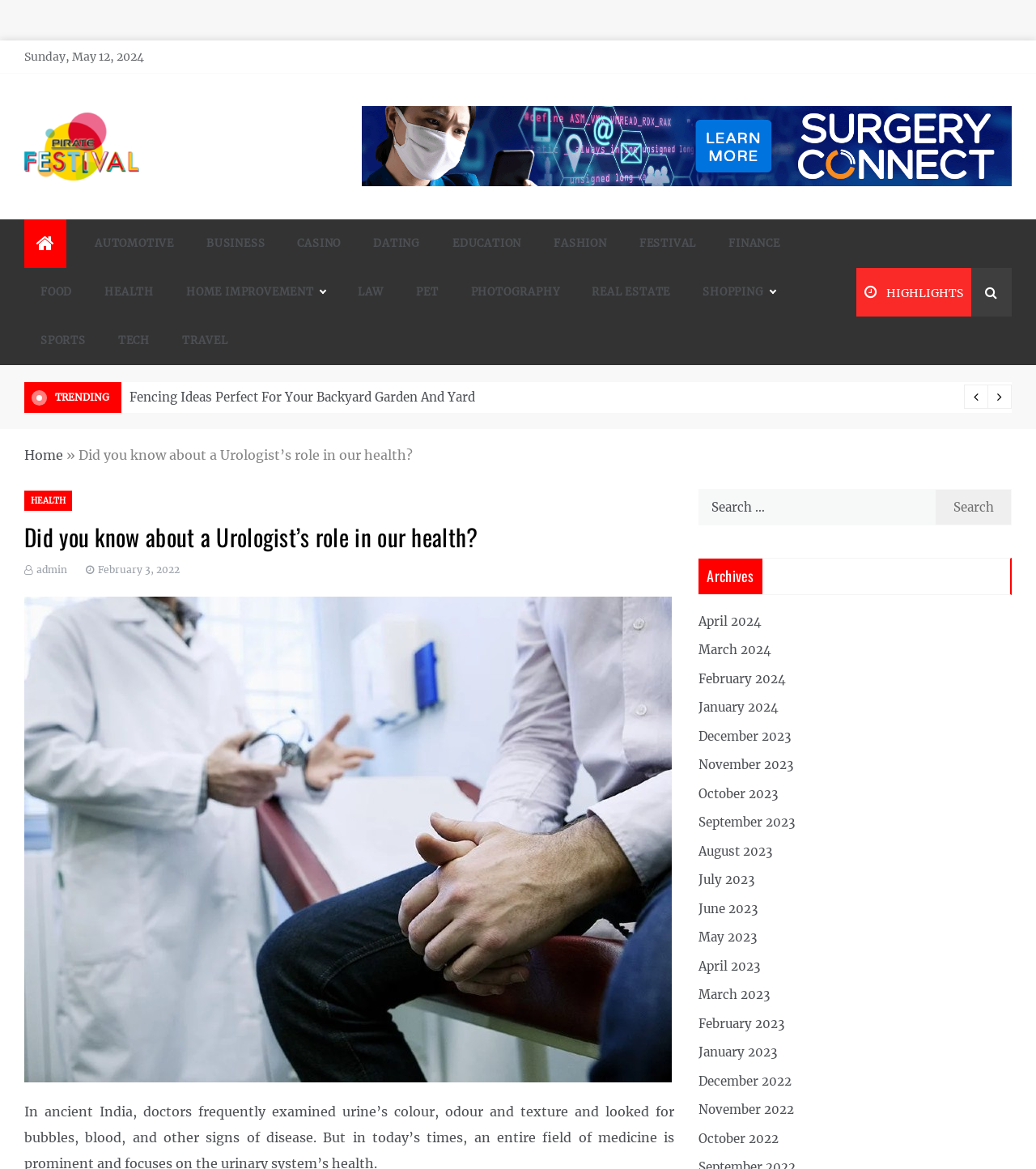Locate the bounding box coordinates of the element you need to click to accomplish the task described by this instruction: "Click on the Pirate Festivals image".

[0.023, 0.096, 0.134, 0.154]